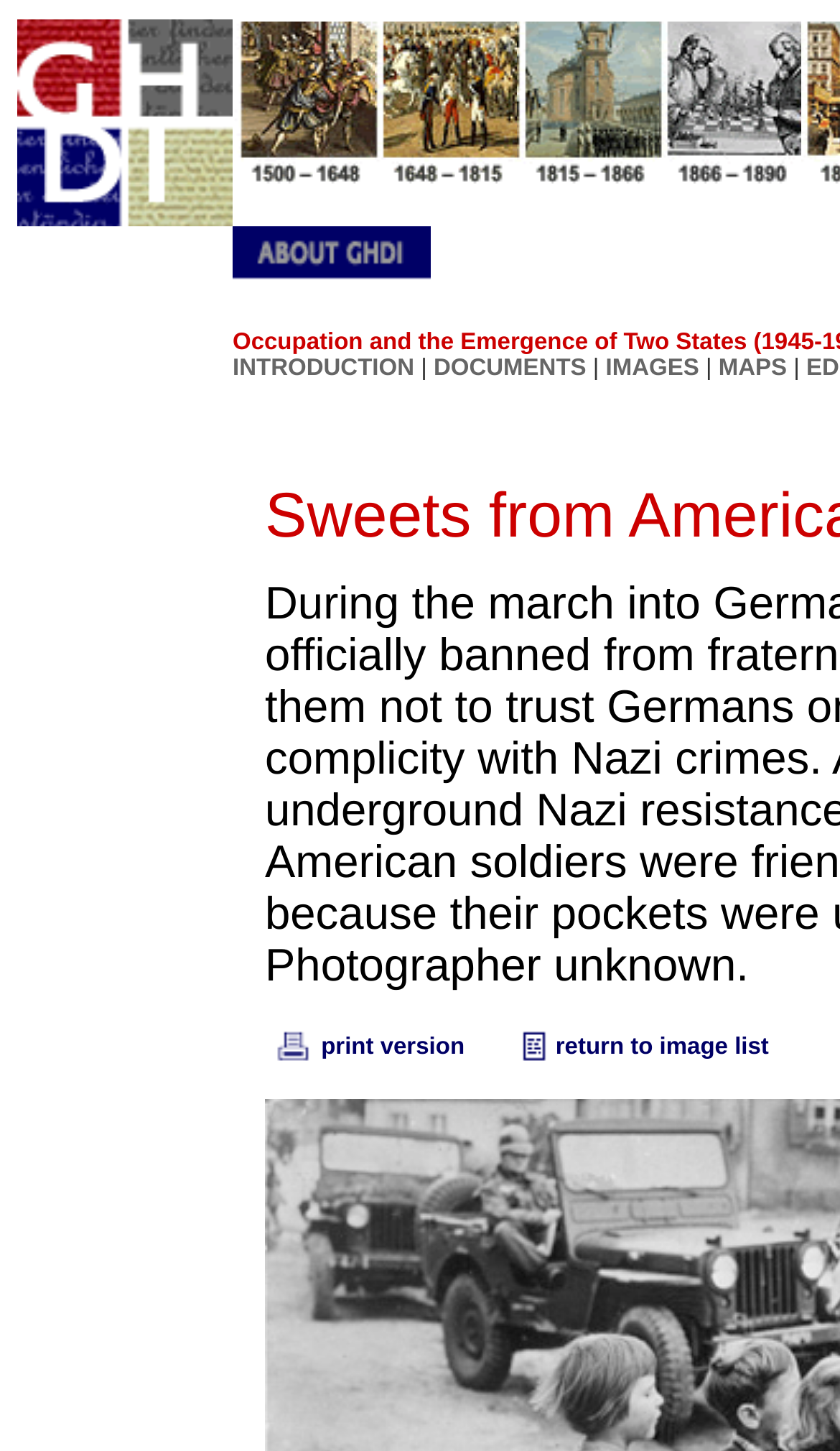Illustrate the webpage with a detailed description.

The webpage is titled "GHDI - Image" and features a logo of GHDI at the top left corner, which is a clickable link. Below the logo, there are six empty table cells, spanning the entire width of the page. 

Underneath these cells, there are four links aligned horizontally, each occupying about a quarter of the page's width. These links are not labeled, but they are positioned side by side, starting from the left edge of the page.

Below these links, there is a section with three links: "INTRODUCTION", "DOCUMENTS", and "IMAGES", which are positioned horizontally, with a vertical line separating the last link from the others. The "MAPS" link is placed to the right of these links.

At the bottom of the page, there are two links: "print version" and "return to image list", accompanied by small images. The "print version" link is positioned to the left, while the "return to image list" link is positioned to the right.